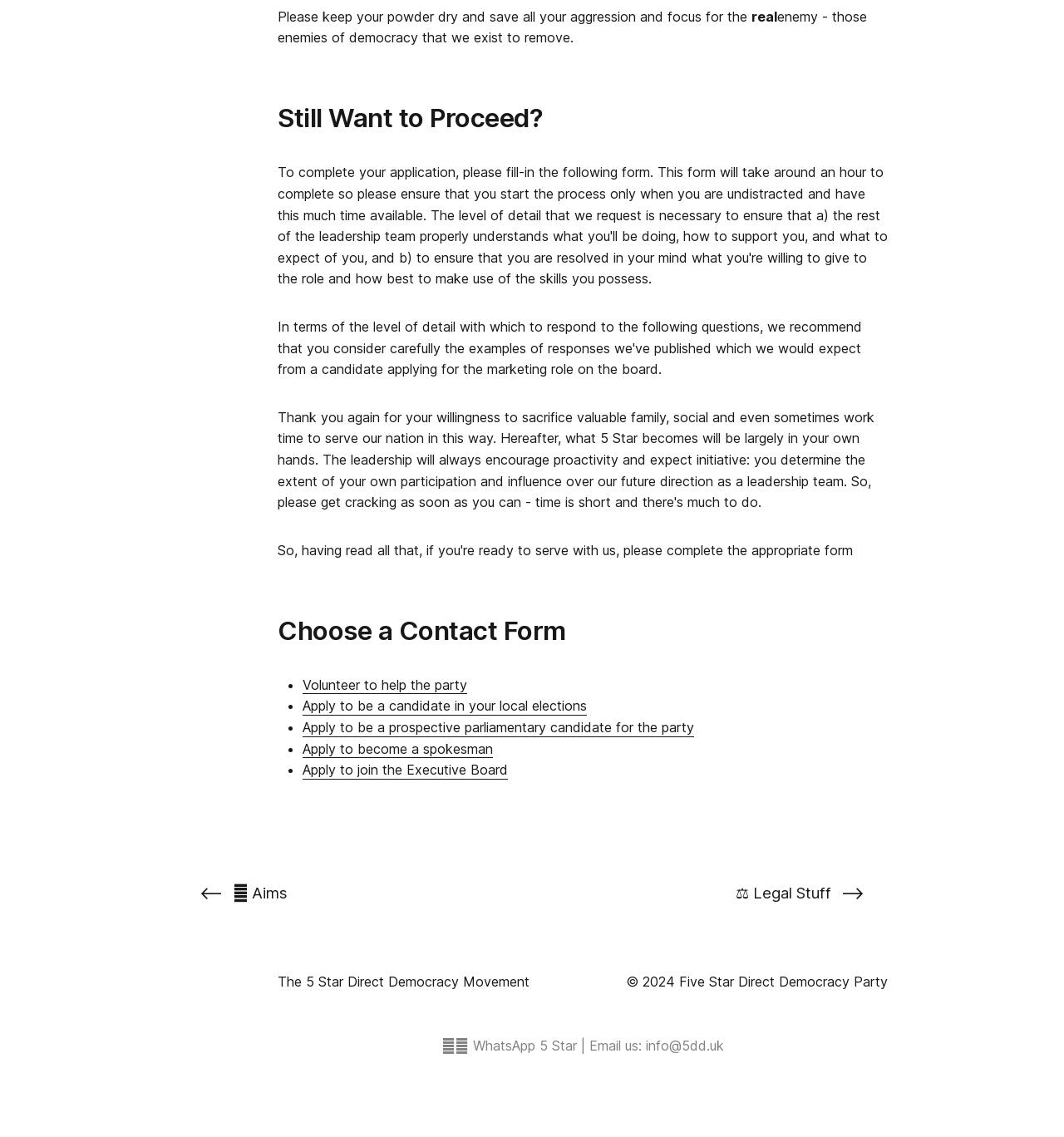What are the options to get involved with the party?
Answer briefly with a single word or phrase based on the image.

Volunteer, apply to be a candidate, etc.